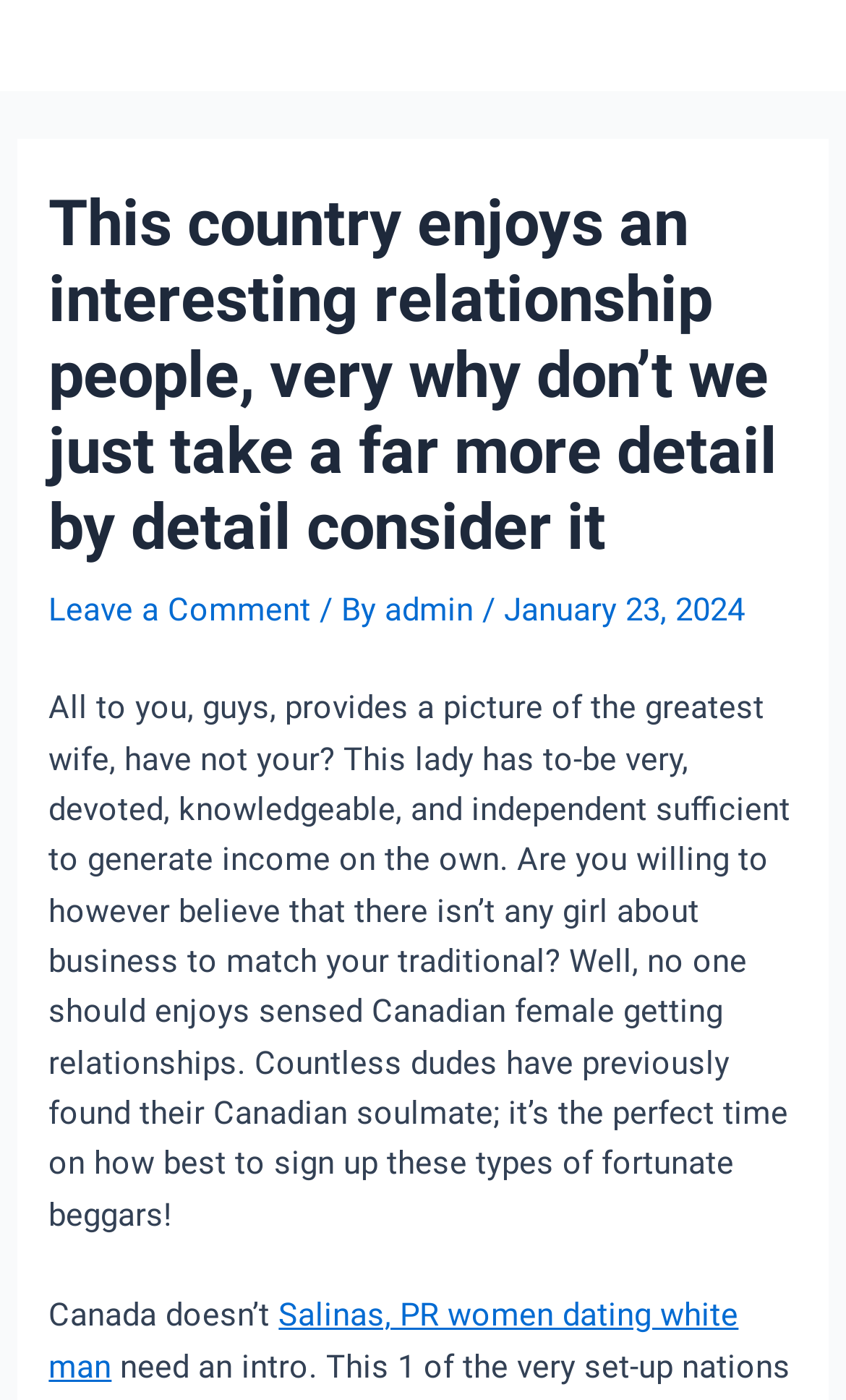What is the last sentence of the article?
Based on the image, please offer an in-depth response to the question.

I found the last sentence of the article by looking at the static text element that contains the main article content. The last sentence is 'Well, no one should enjoys felt Canadian female getting relationships.'